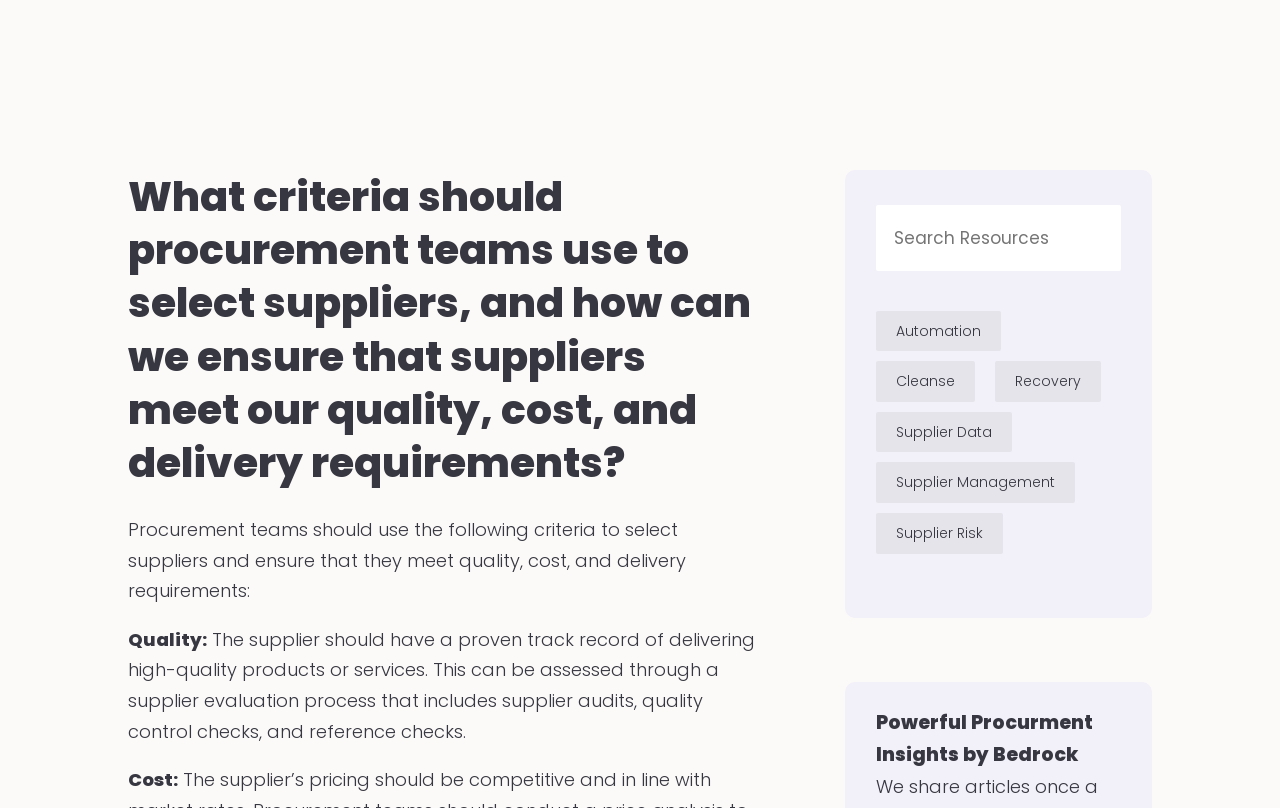Given the description of a UI element: "Central Oregon", identify the bounding box coordinates of the matching element in the webpage screenshot.

None